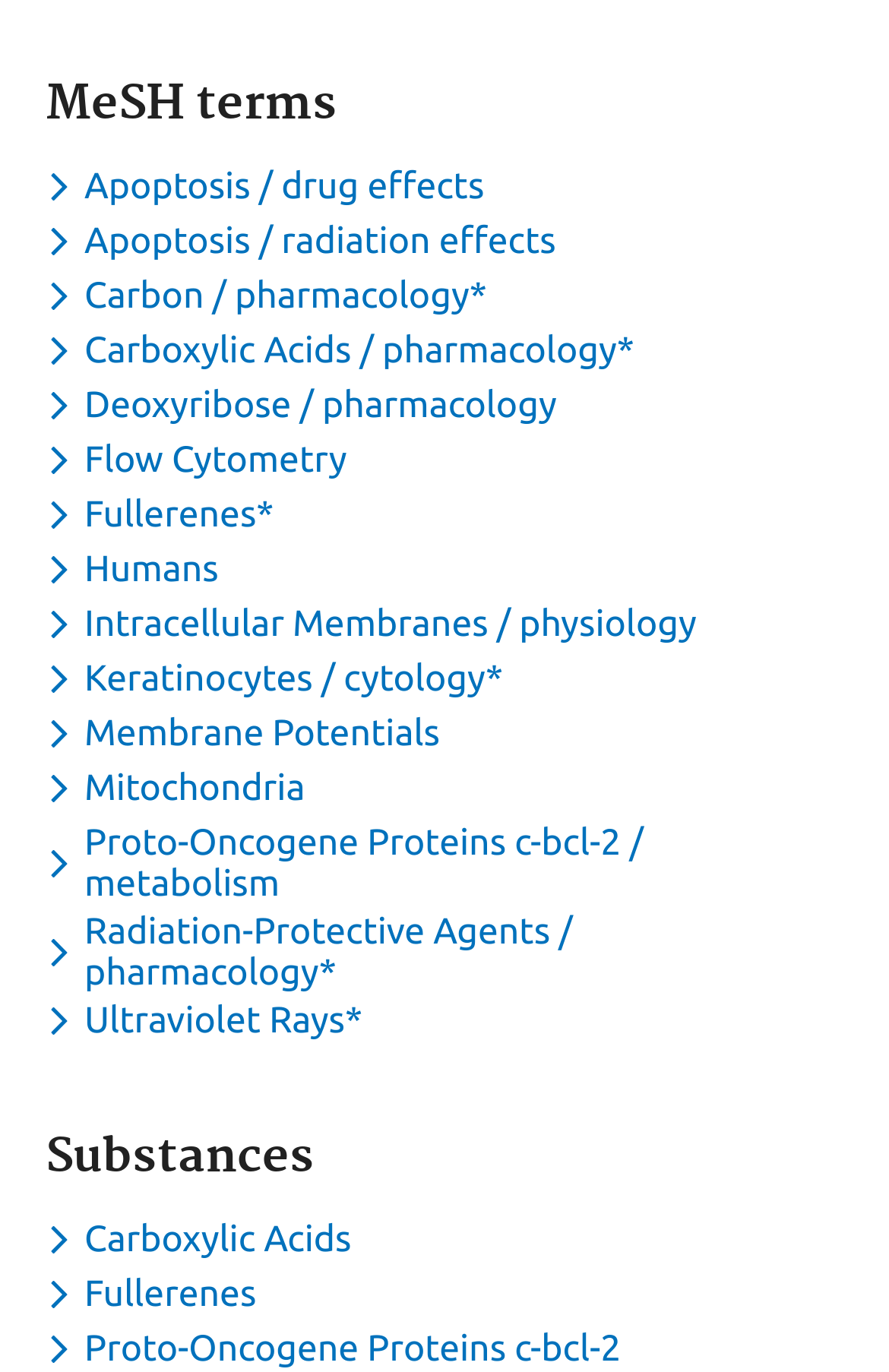Please determine the bounding box coordinates of the element's region to click in order to carry out the following instruction: "Toggle dropdown menu for keyword Apoptosis / drug effects". The coordinates should be four float numbers between 0 and 1, i.e., [left, top, right, bottom].

[0.051, 0.12, 0.558, 0.15]